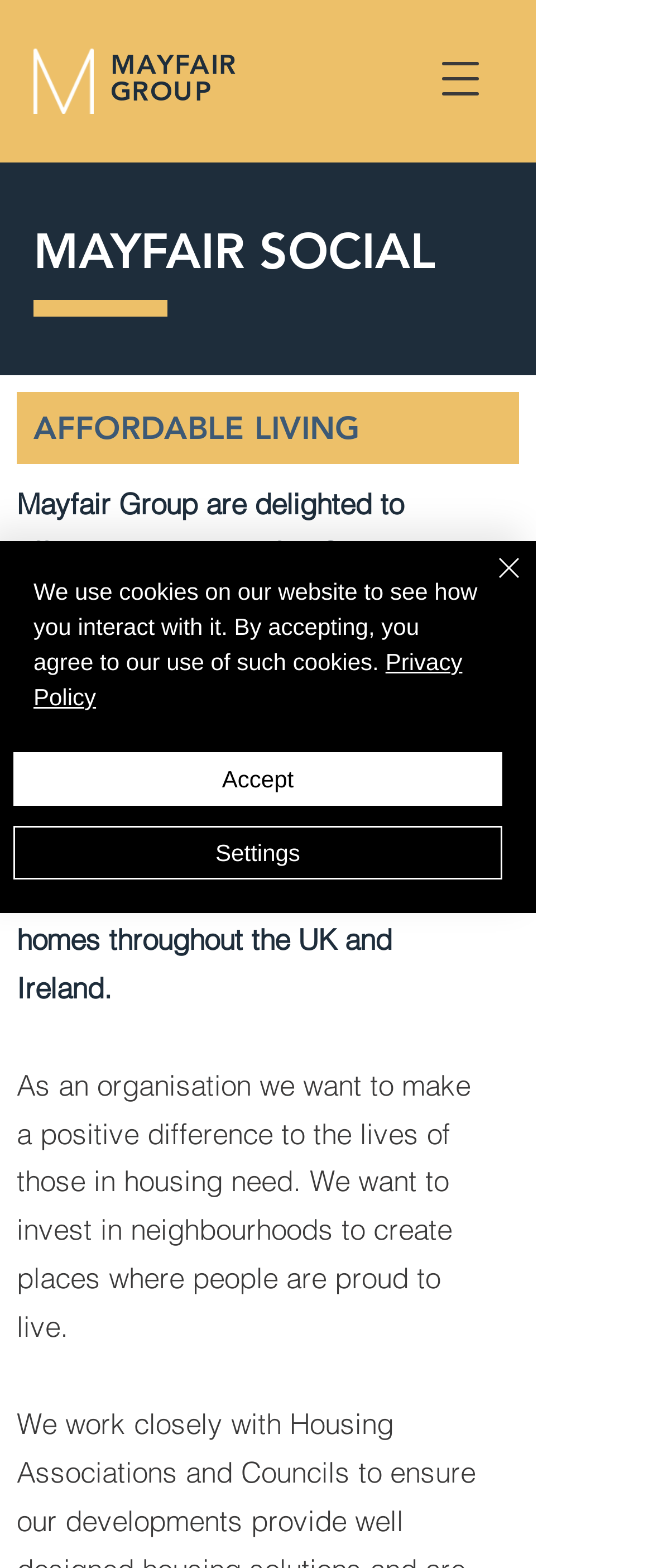Is the webpage related to real estate?
Please ensure your answer to the question is detailed and covers all necessary aspects.

I inferred that the webpage is related to real estate because of the mention of 'prime sites for development' and 'high quality, sustainable homes' in the text. Additionally, the company name 'Mayfair Group' and the mention of 'Mayfair Residential' in the meta description suggest a connection to the real estate industry.